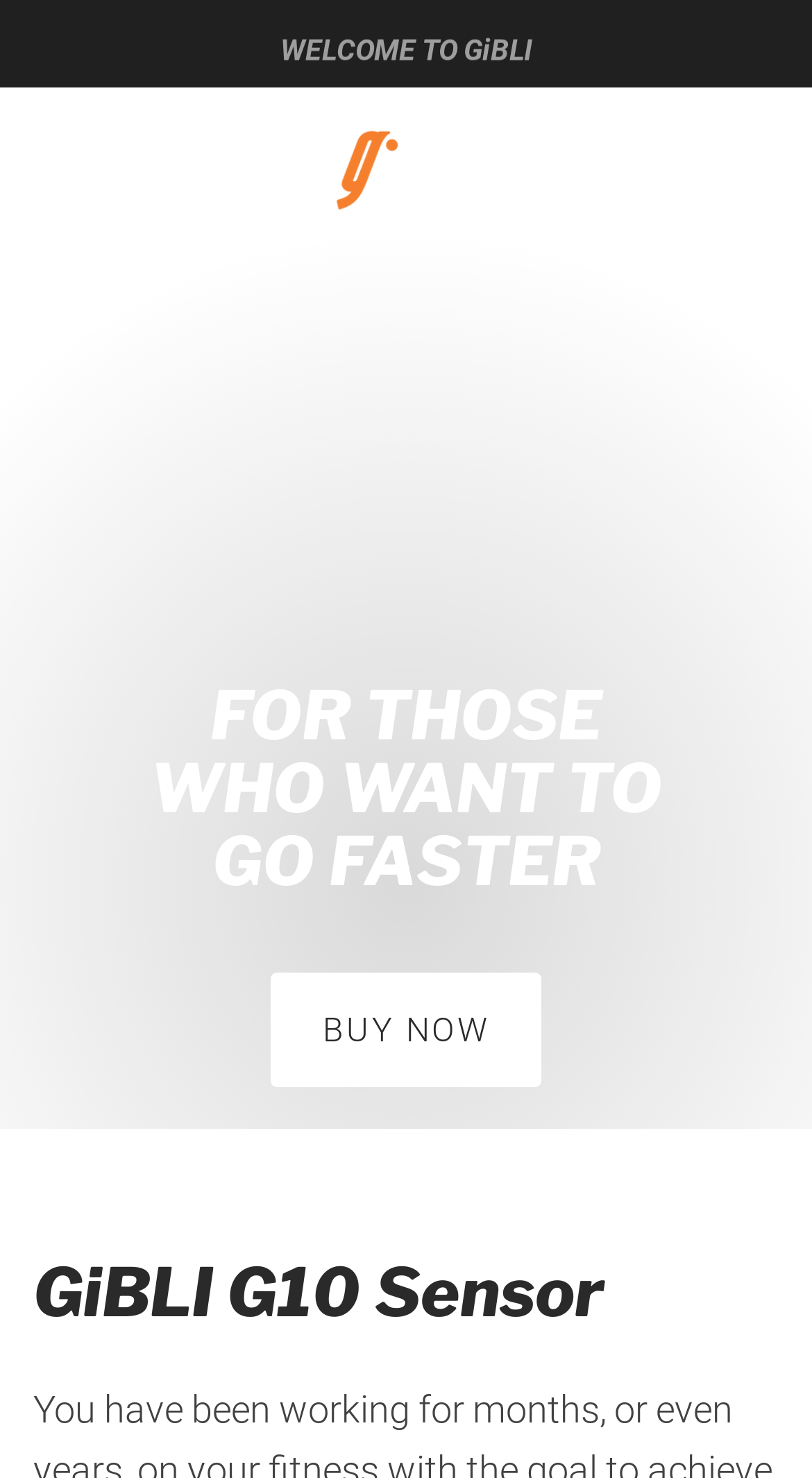Create a detailed narrative of the webpage’s visual and textual elements.

The webpage is about GiBLI Tech Inc., a company that provides aerodynamics solutions. At the top of the page, there is a heading that reads "WELCOME TO GiBLI" in a prominent position. Below this heading, there are three buttons aligned horizontally: "Previous", "Next", and "Menu". The "Menu" button is located at the top-left corner of the page and controls the main navigation.

To the right of the "Menu" button, there is a heading that reads "GiBLI Tech Inc." with a linked image of the company's logo. Above this heading, there is a link to the "Cart" section, located at the top-right corner of the page.

The main content of the page is divided into two sections. The first section has a heading that reads "FOR THOSE WHO WANT TO GO FASTER" in a large font, taking up most of the page's width. Below this heading, there is a call-to-action button that reads "BUY NOW".

The second section is located at the bottom of the page and has a heading that reads "GiBLI G10 Sensor". This section appears to be a product description or promotion.